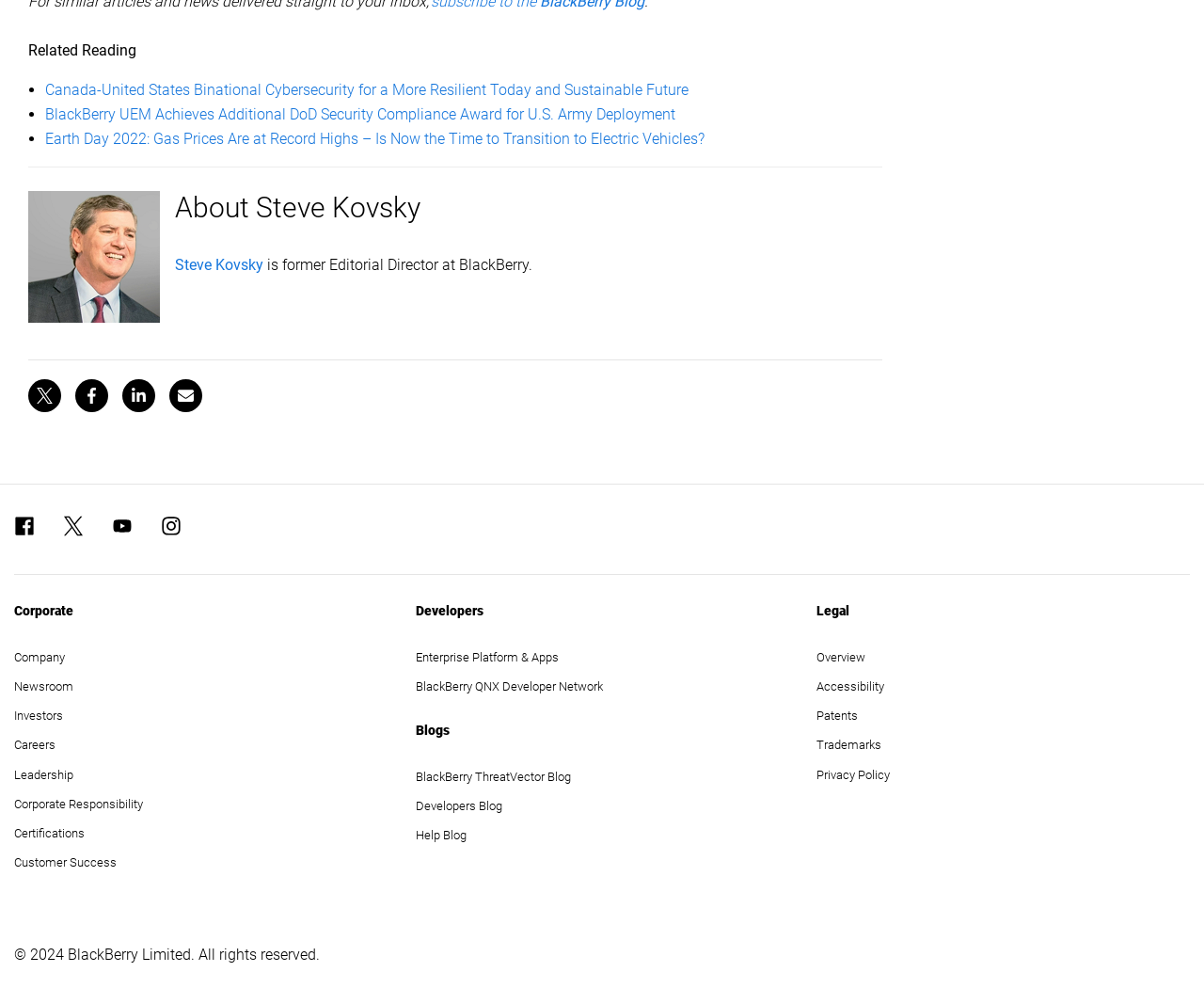Locate the bounding box coordinates of the clickable element to fulfill the following instruction: "Read 'Basic Sign Language Words: A Beginner’s Guide'". Provide the coordinates as four float numbers between 0 and 1 in the format [left, top, right, bottom].

None